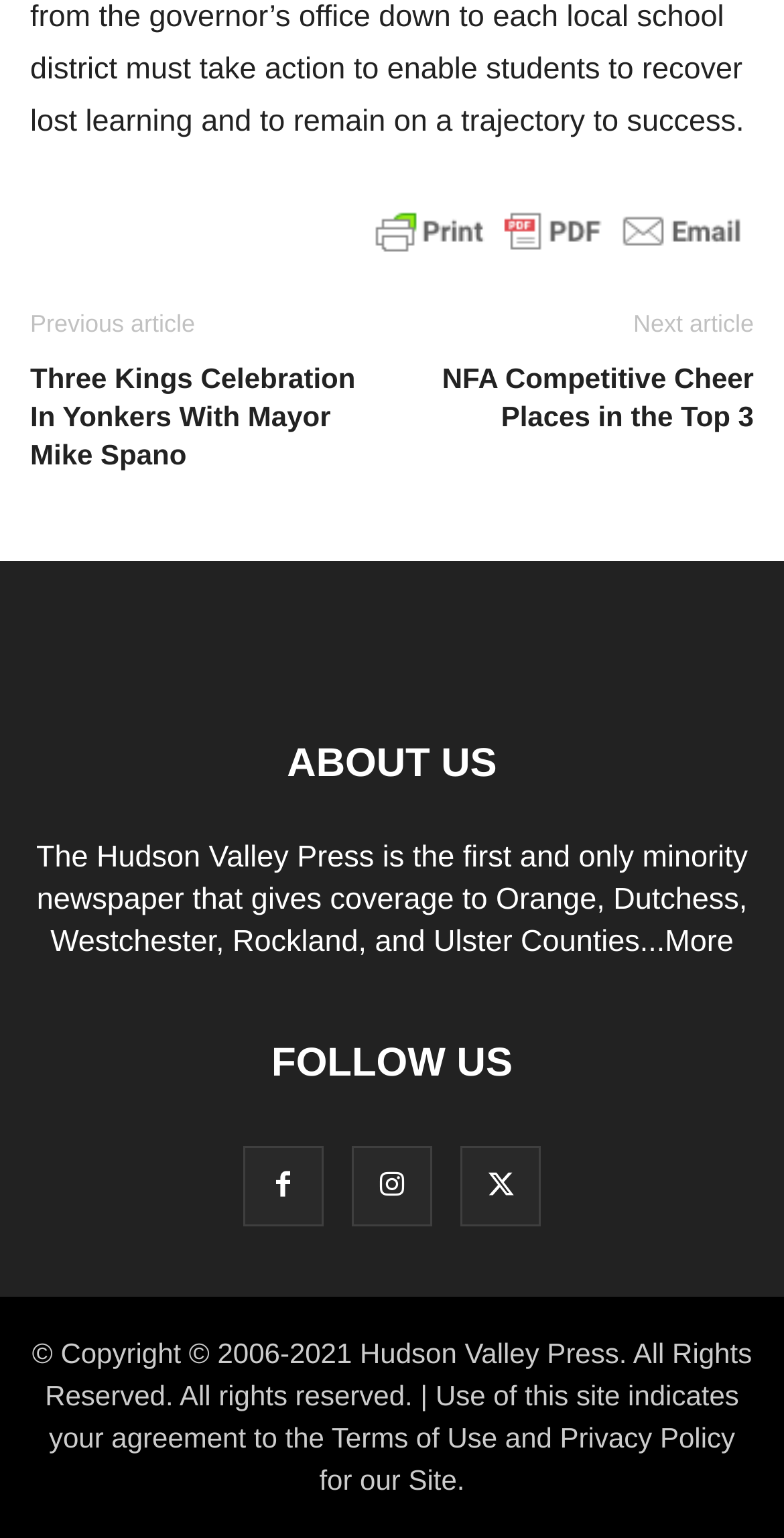How many social media links are there?
Answer the question with a single word or phrase by looking at the picture.

3